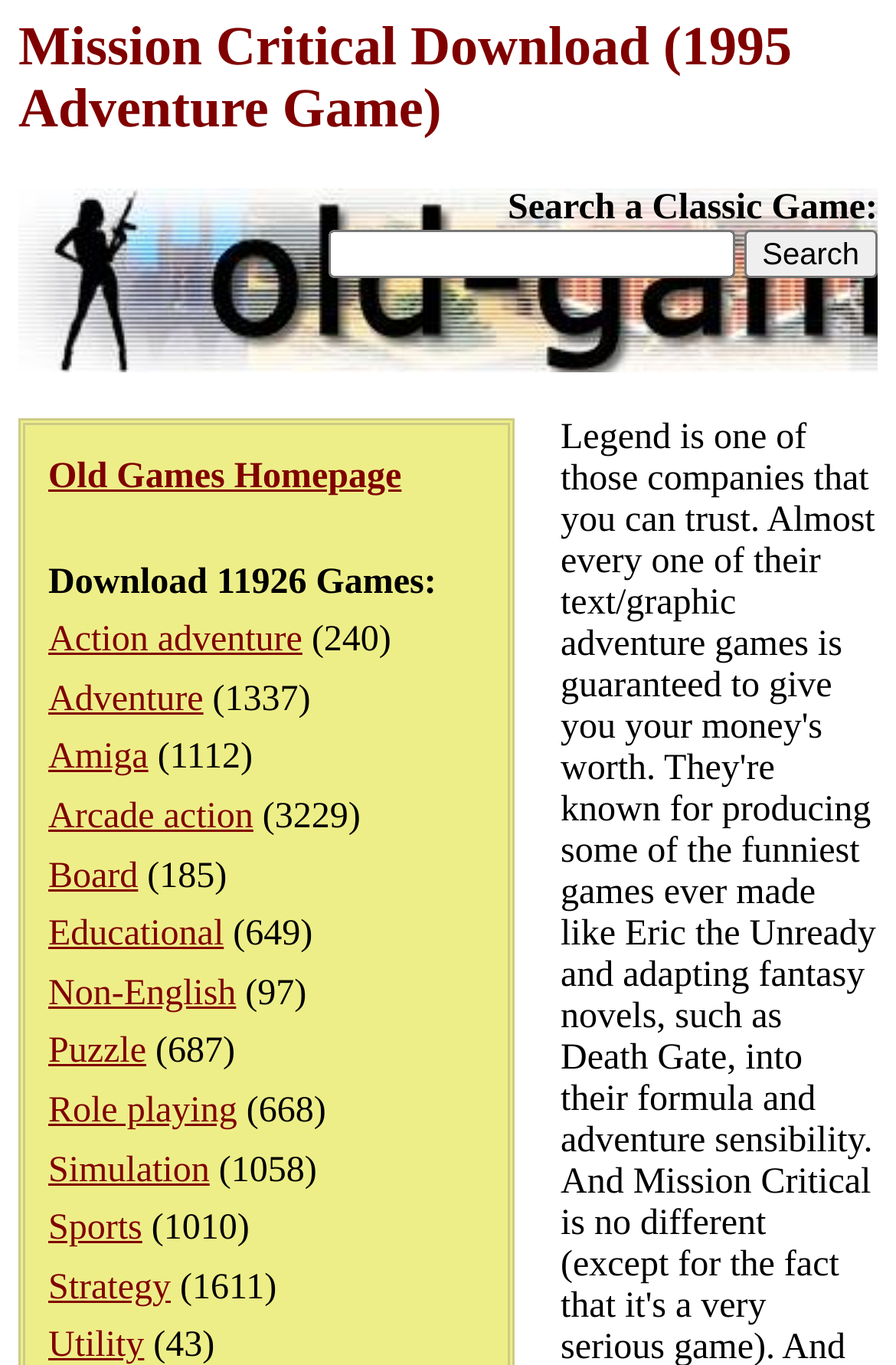Find the UI element described as: "Old Games Homepage" and predict its bounding box coordinates. Ensure the coordinates are four float numbers between 0 and 1, [left, top, right, bottom].

[0.054, 0.335, 0.448, 0.364]